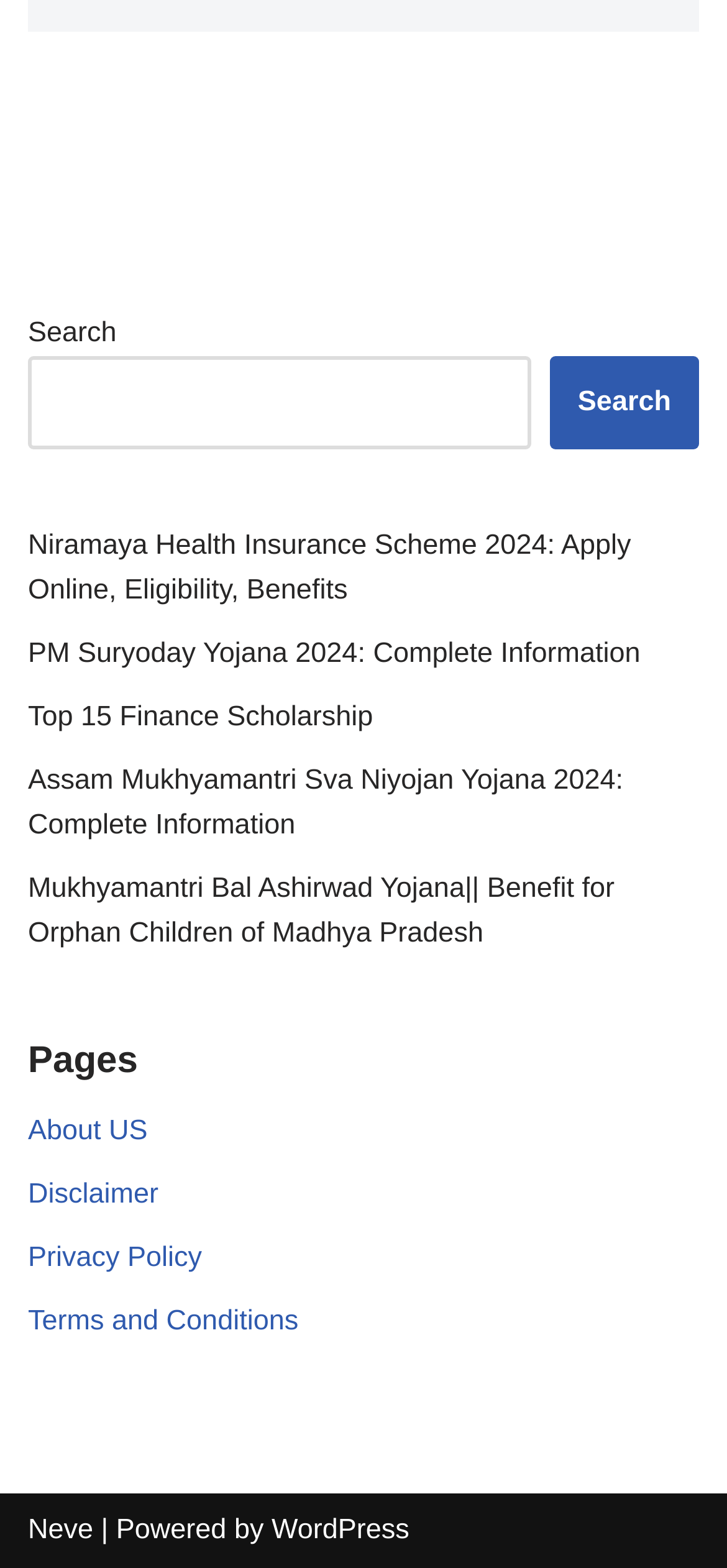What is the name of the content management system used by this website?
Based on the image, give a one-word or short phrase answer.

WordPress